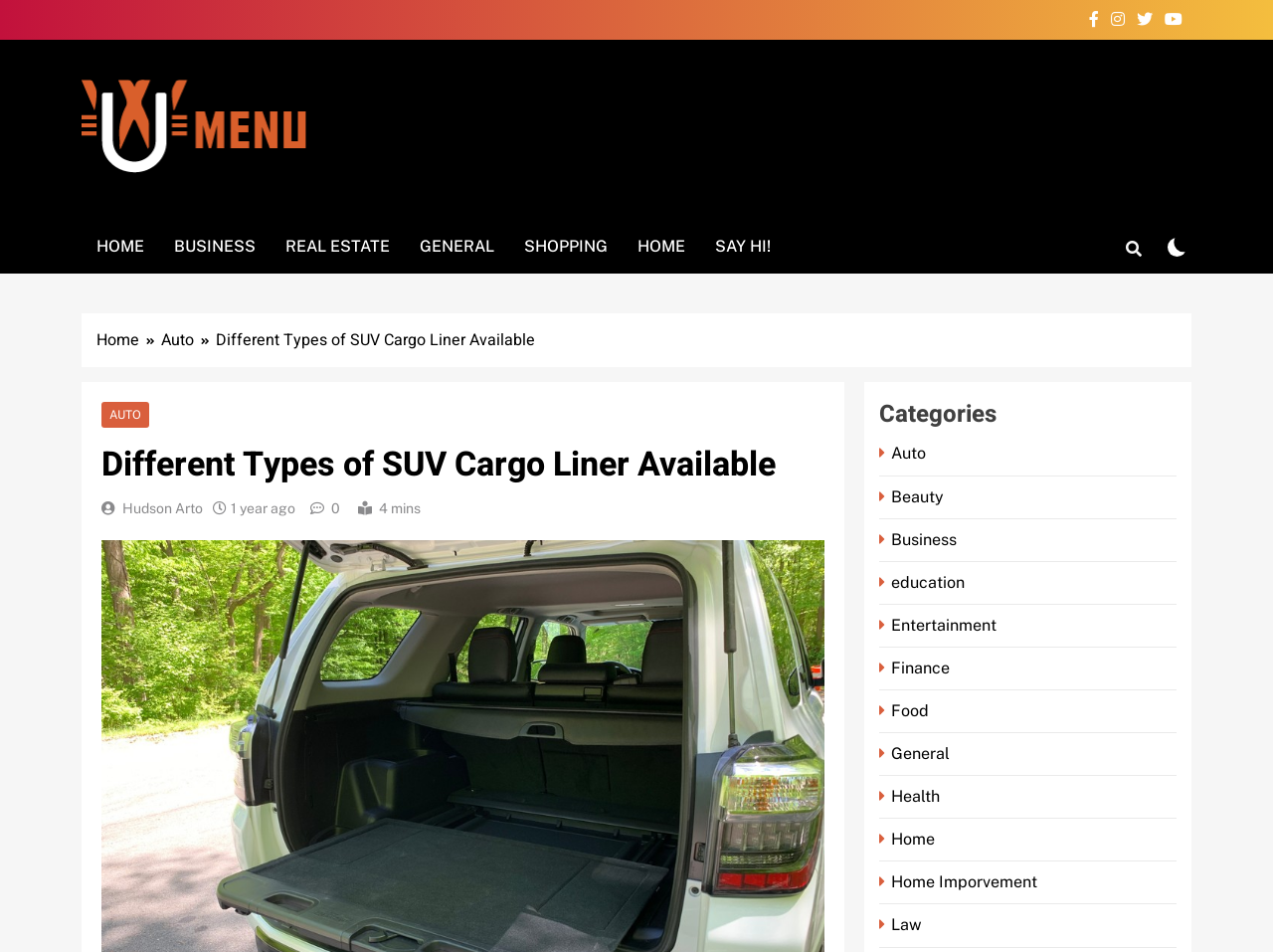Determine the heading of the webpage and extract its text content.

Different Types of SUV Cargo Liner Available